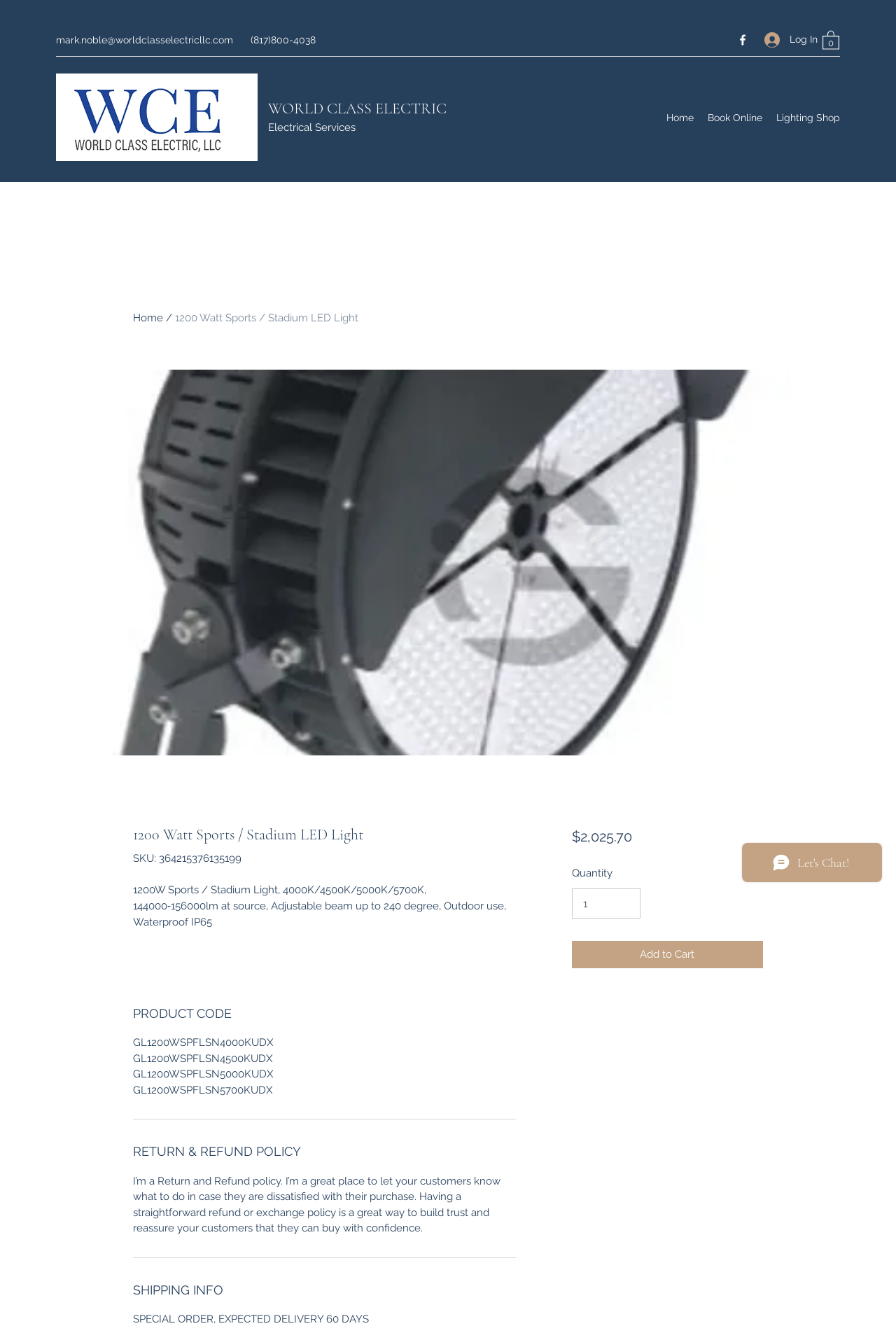Locate the bounding box coordinates of the clickable region to complete the following instruction: "Click the Add to Cart button."

[0.638, 0.706, 0.852, 0.726]